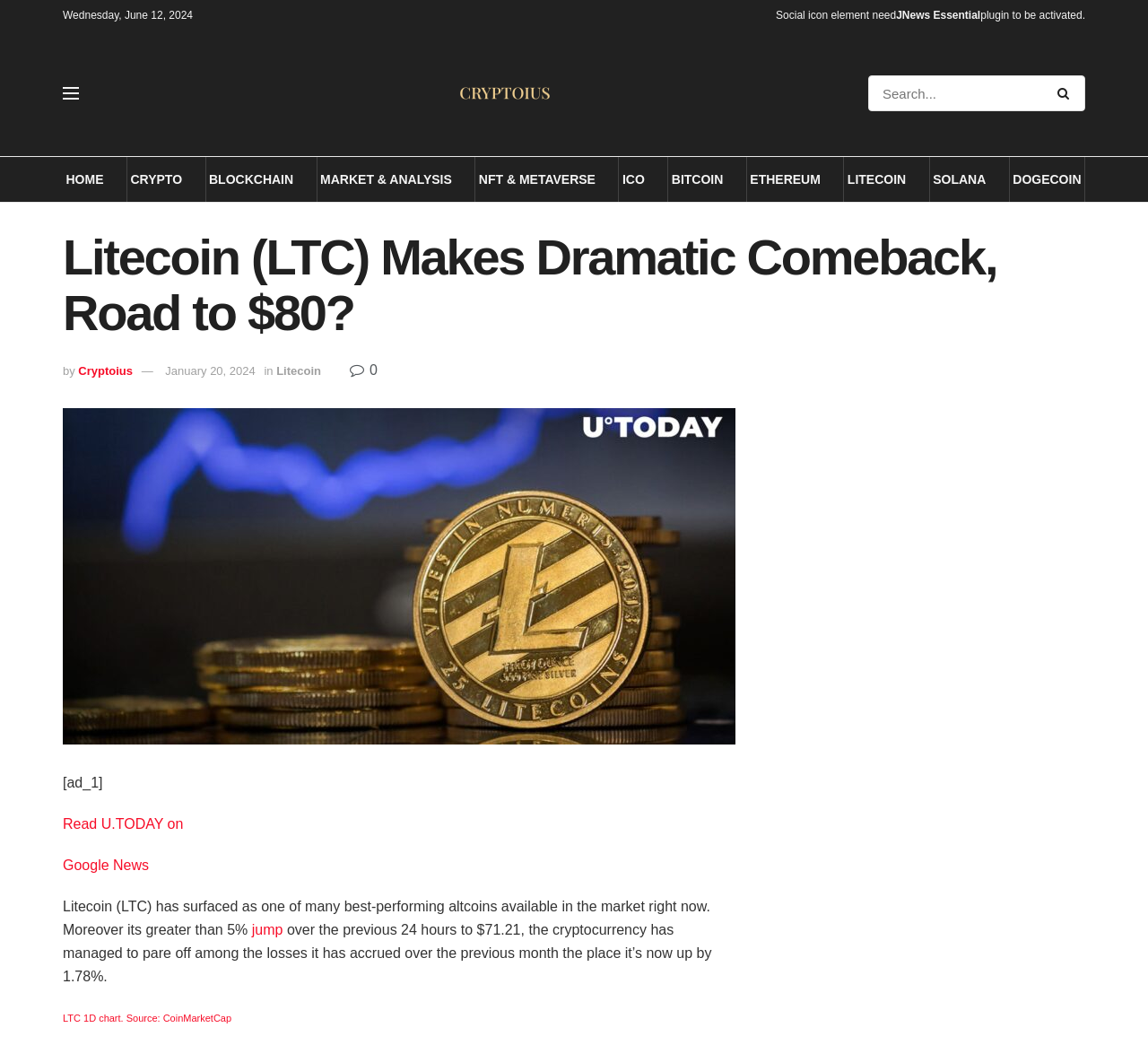What is the percentage increase of Litecoin over the previous 24 hours?
Provide a detailed and extensive answer to the question.

I found the percentage increase of Litecoin over the previous 24 hours by reading the text that says 'Moreover its greater than 5% jump over the previous 24 hours'.